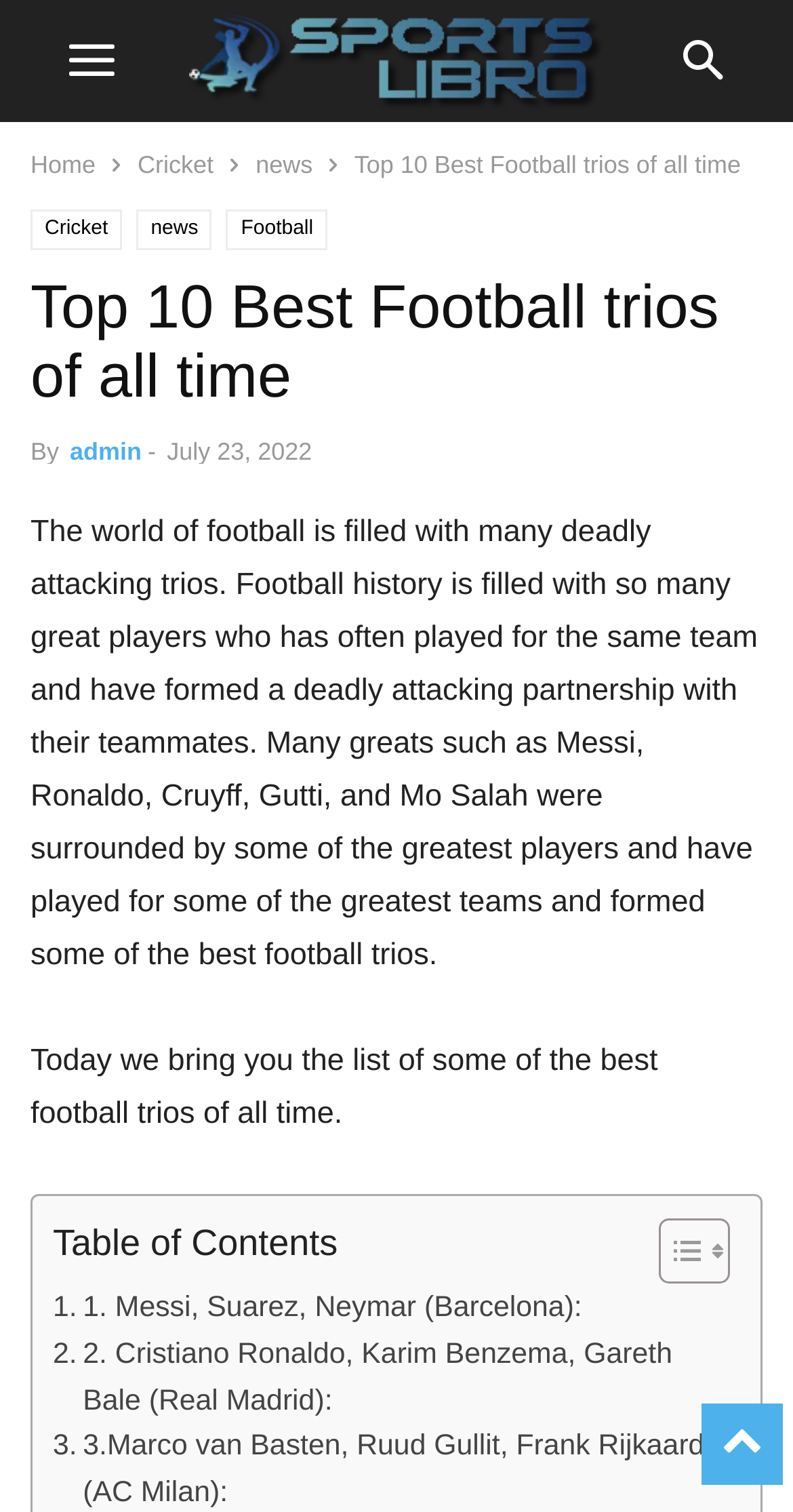Respond with a single word or phrase for the following question: 
What is the date of the article?

July 23, 2022